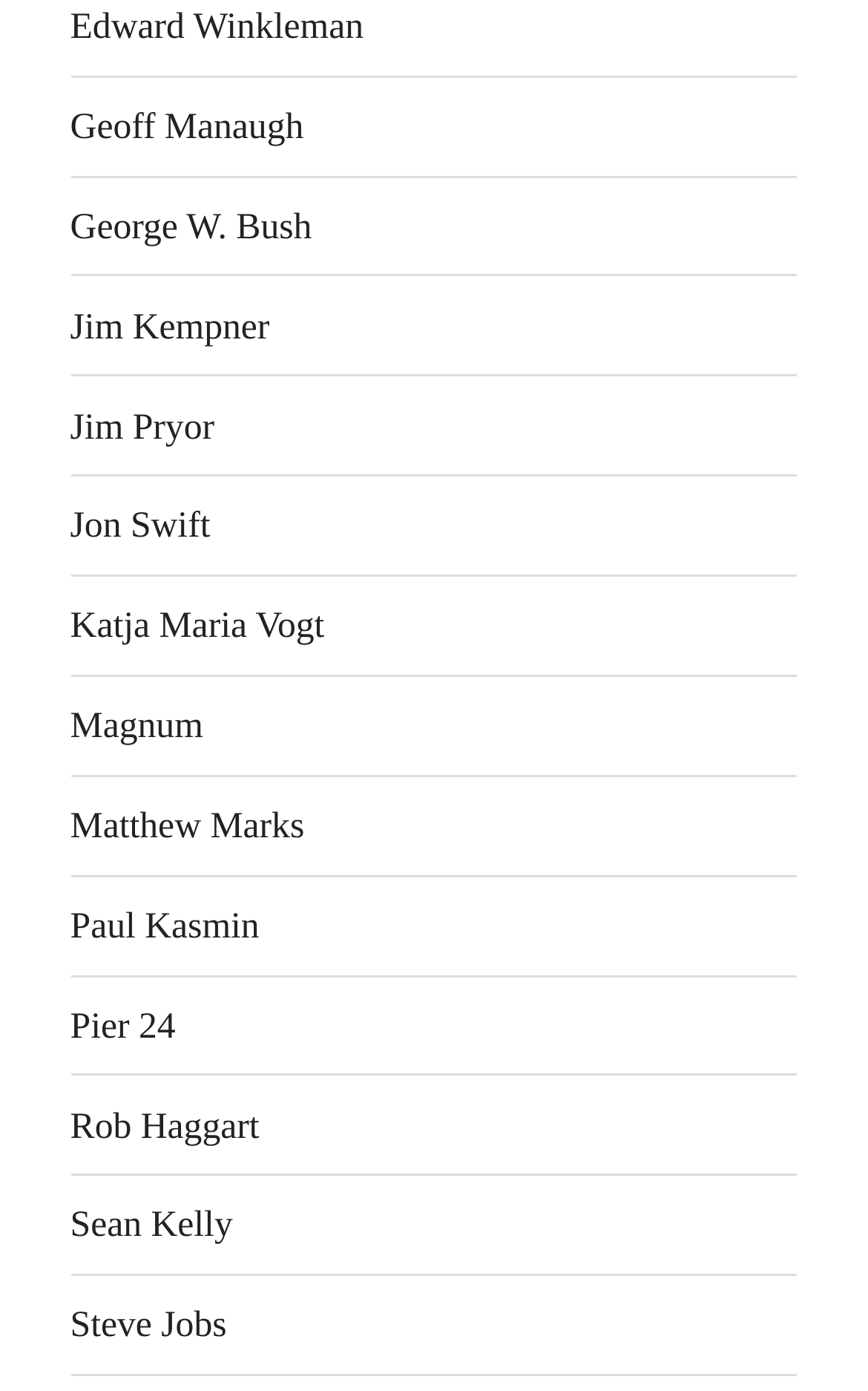Please locate the bounding box coordinates of the element that should be clicked to achieve the given instruction: "go to George W. Bush's profile".

[0.081, 0.147, 0.359, 0.177]